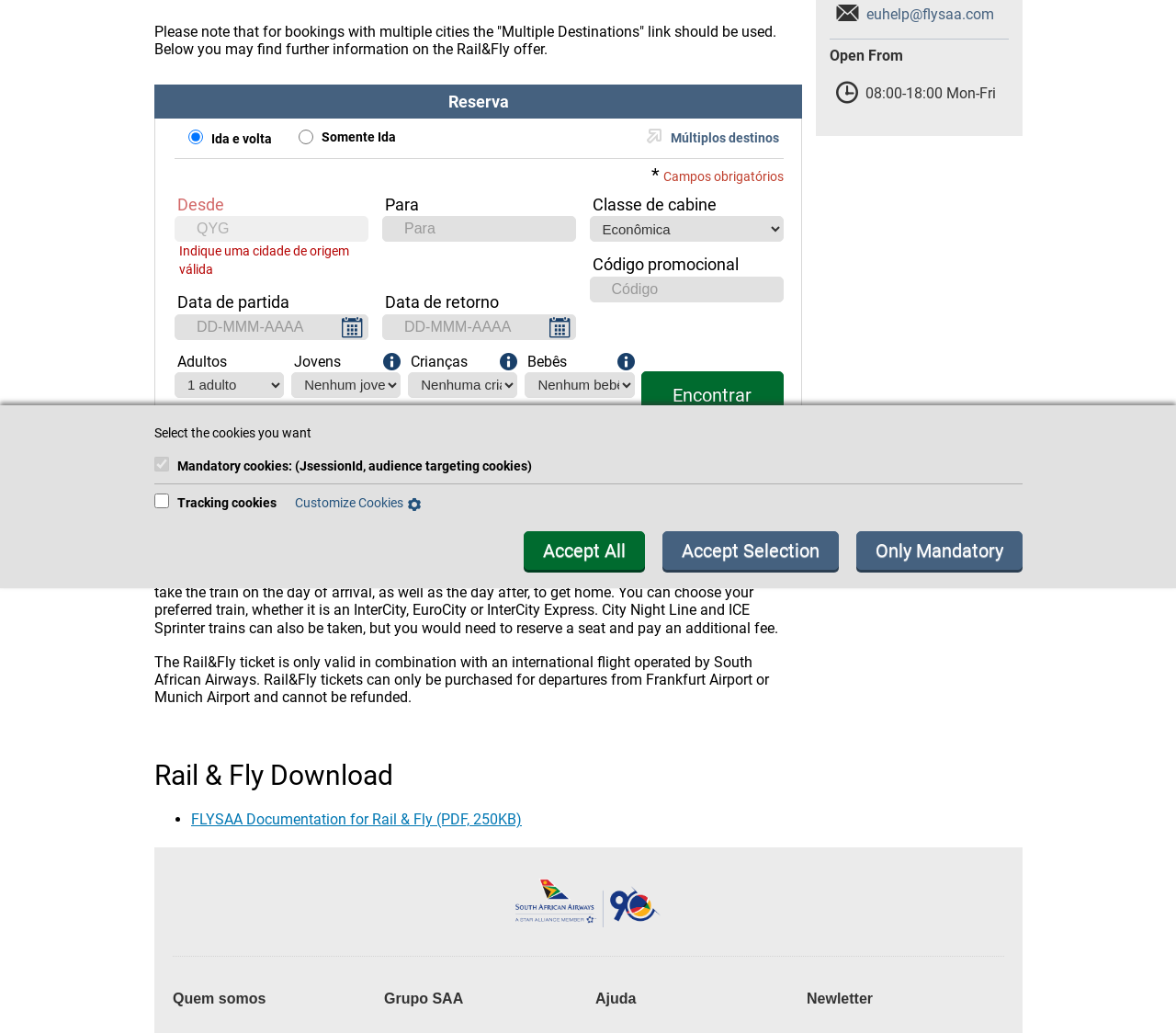Identify the bounding box coordinates for the UI element that matches this description: "Encontrar voos".

[0.545, 0.359, 0.666, 0.45]